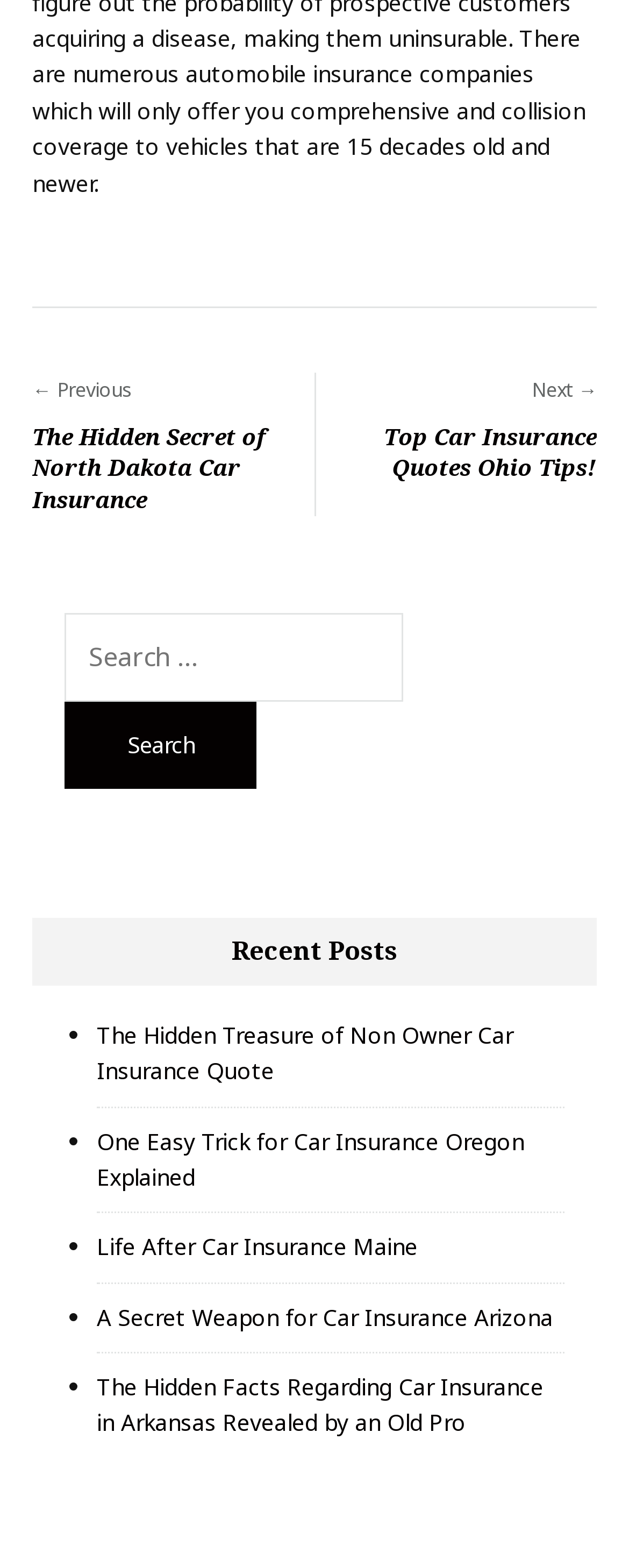What is the title of the first recent post?
Please provide a comprehensive answer based on the contents of the image.

The recent posts section is located below the search box, and the first post is marked with a bullet point. The text of the first post is 'The Hidden Treasure of Non Owner Car Insurance Quote', which suggests that it is the title of the post.